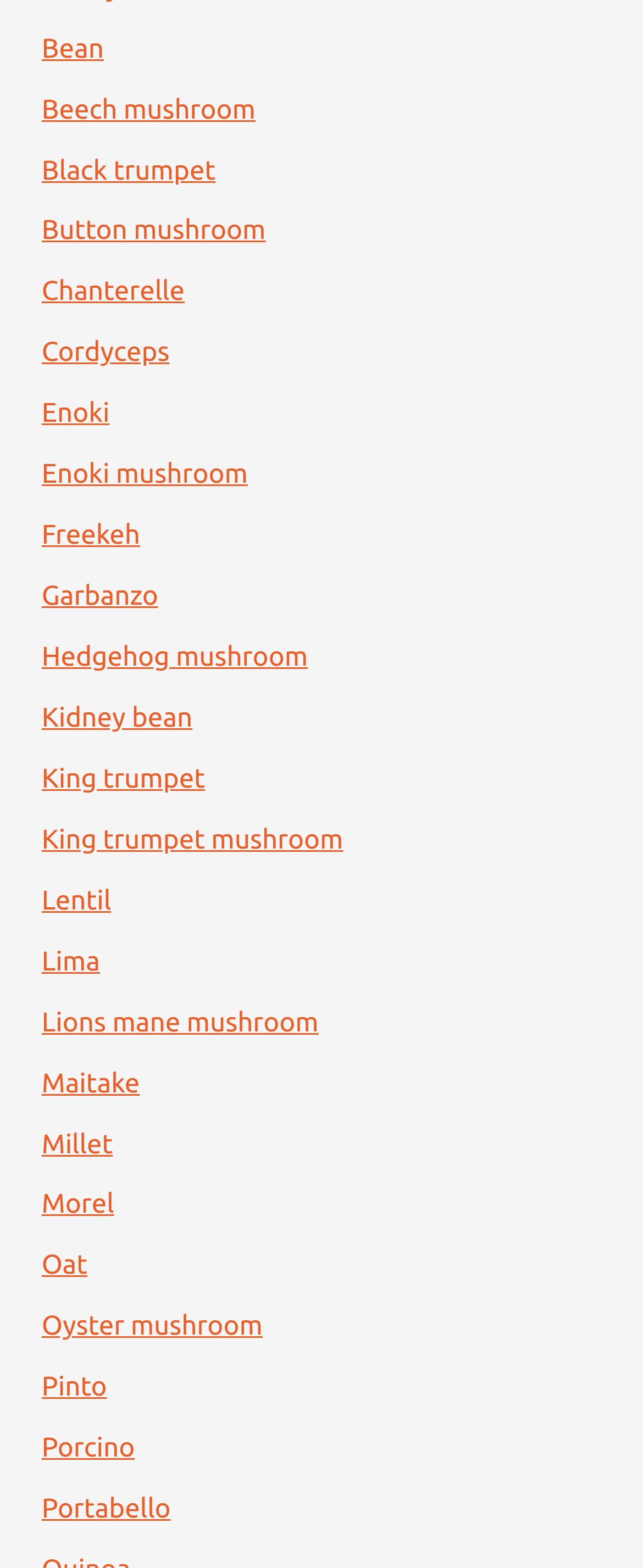Is 'Lentil' above or below 'King trumpet mushroom'? From the image, respond with a single word or brief phrase.

above